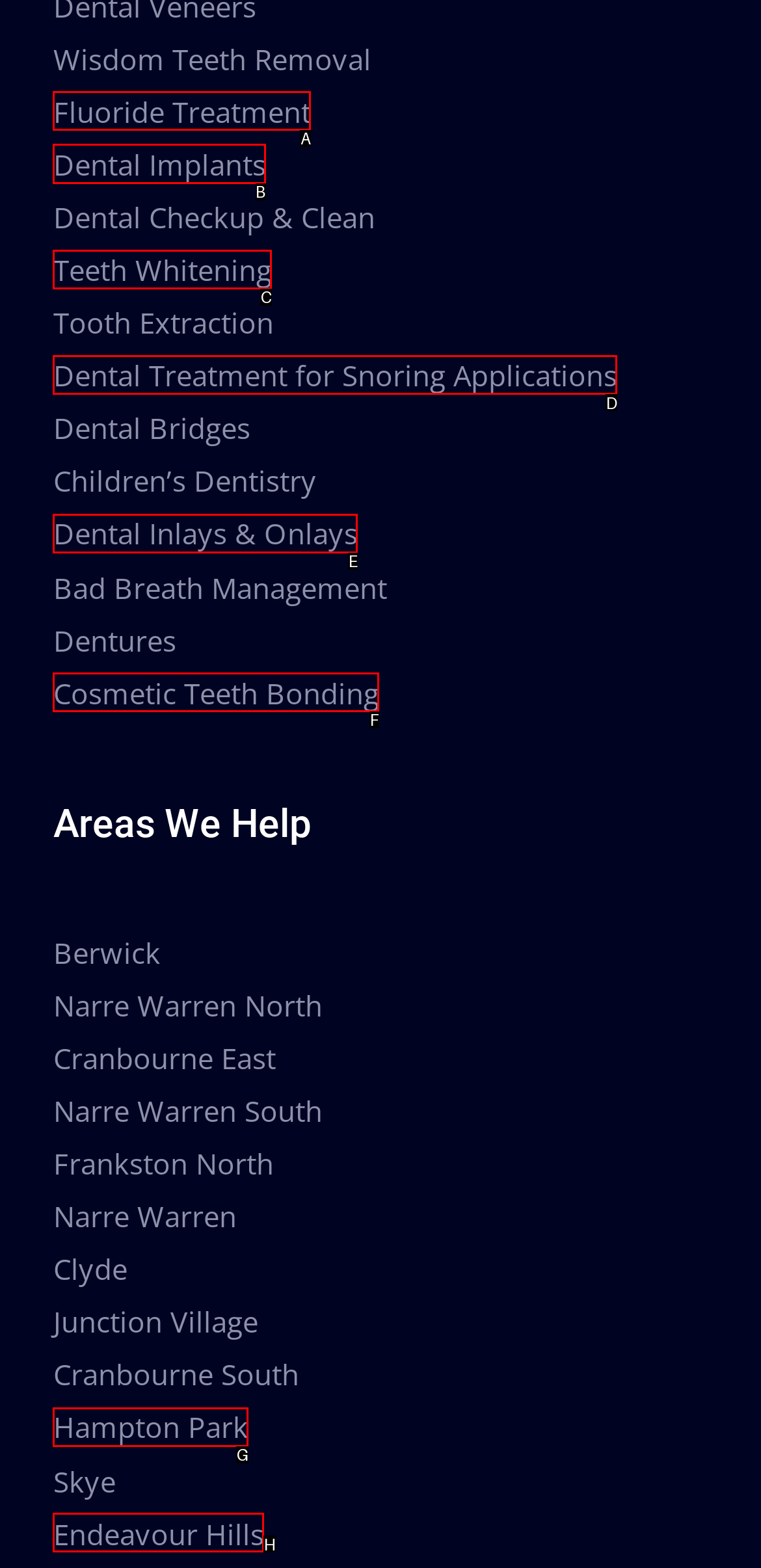From the options shown in the screenshot, tell me which lettered element I need to click to complete the task: Learn about Dental Implants.

B